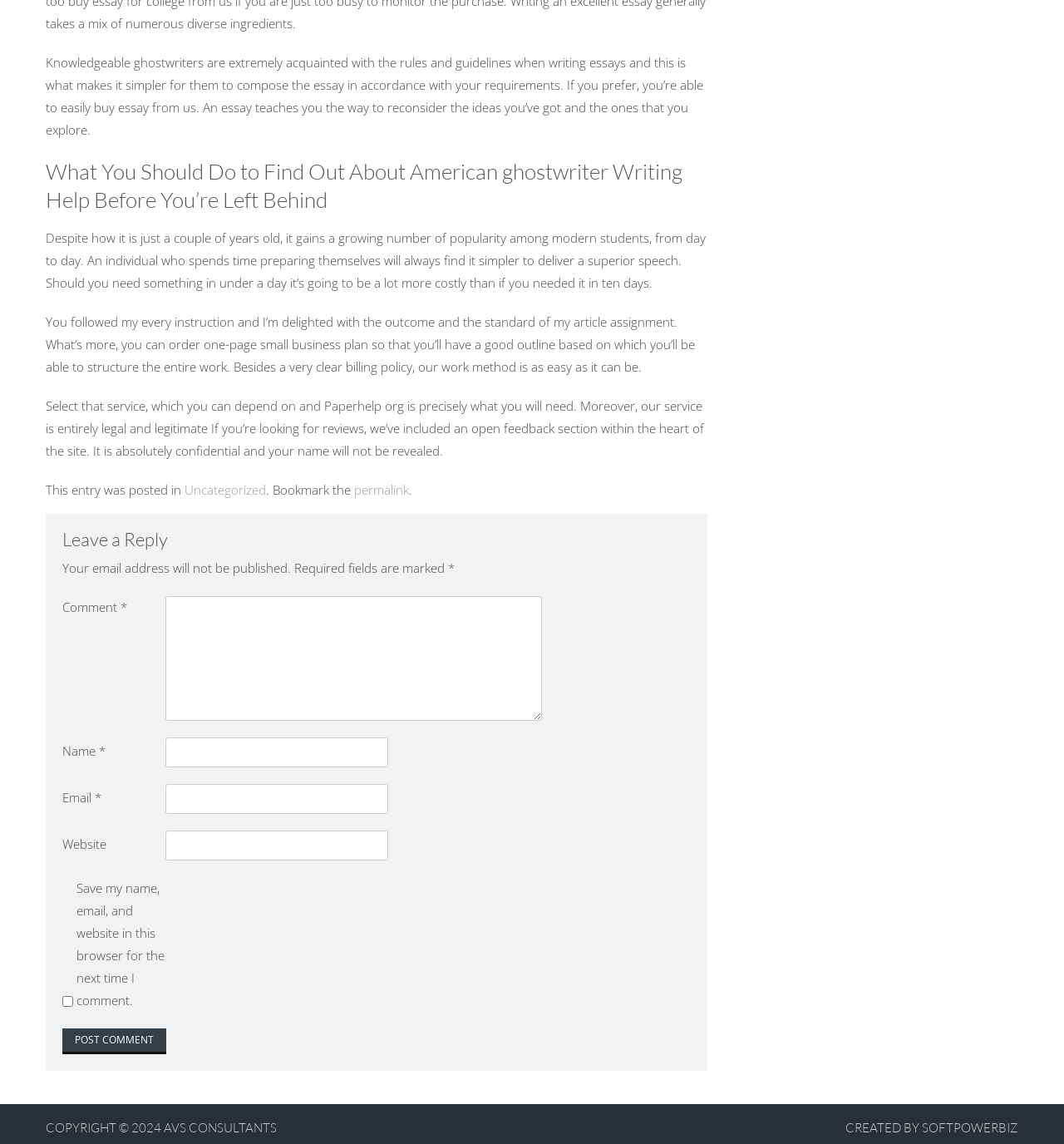Highlight the bounding box coordinates of the element you need to click to perform the following instruction: "Click the 'permalink' link."

[0.333, 0.421, 0.384, 0.435]